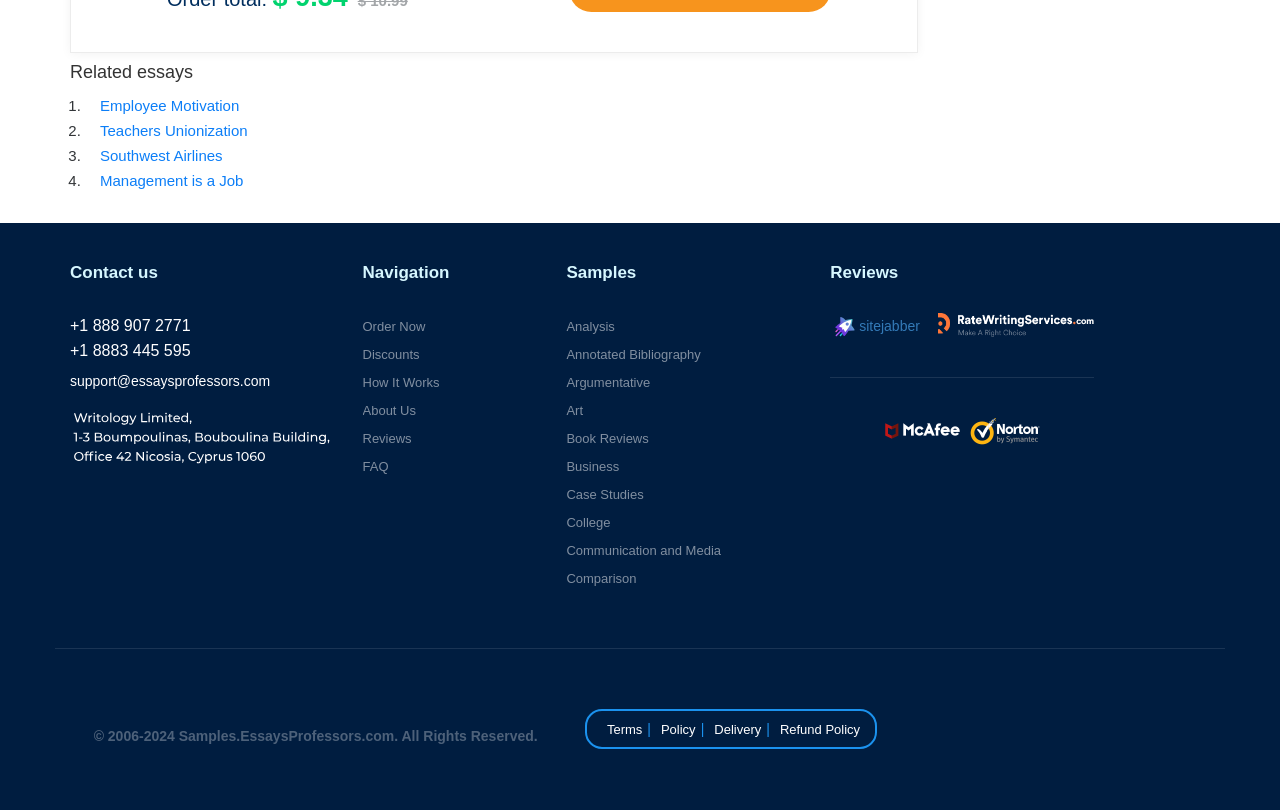Locate the bounding box coordinates of the area to click to fulfill this instruction: "Click on 'Employee Motivation'". The bounding box should be presented as four float numbers between 0 and 1, in the order [left, top, right, bottom].

[0.078, 0.12, 0.187, 0.14]